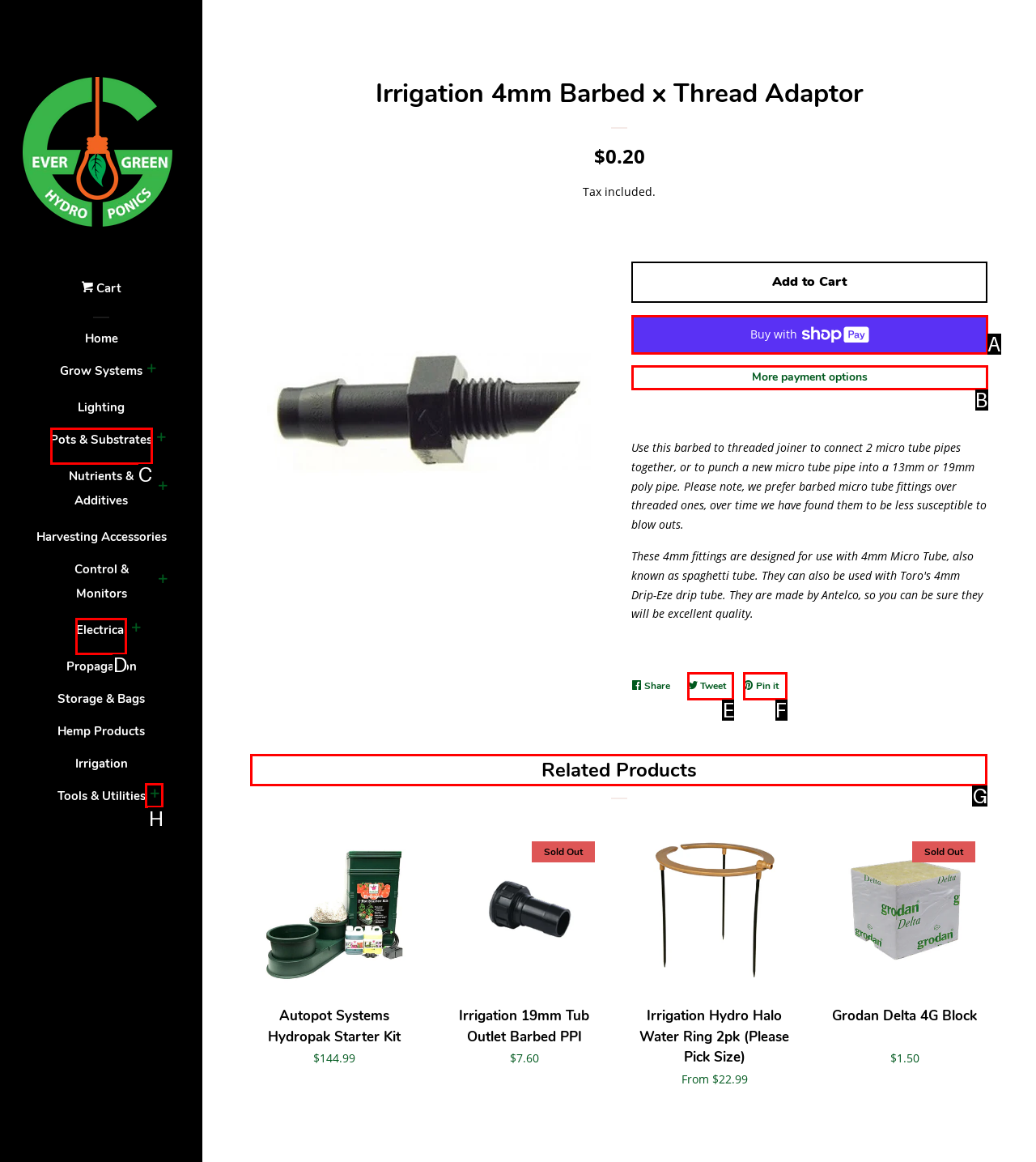For the instruction: Explore 'Related Products', determine the appropriate UI element to click from the given options. Respond with the letter corresponding to the correct choice.

G